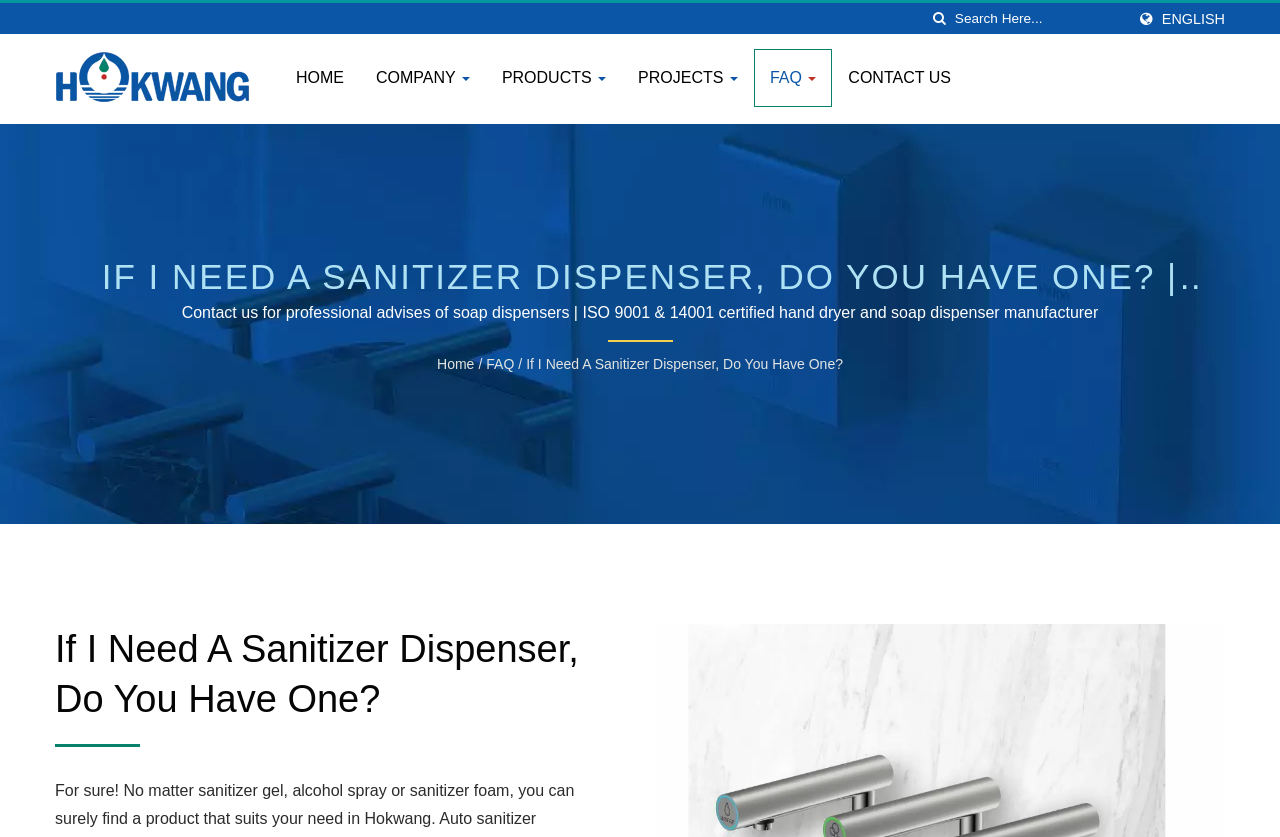Locate the bounding box of the UI element based on this description: "English". Provide four float numbers between 0 and 1 as [left, top, right, bottom].

[0.908, 0.013, 0.957, 0.032]